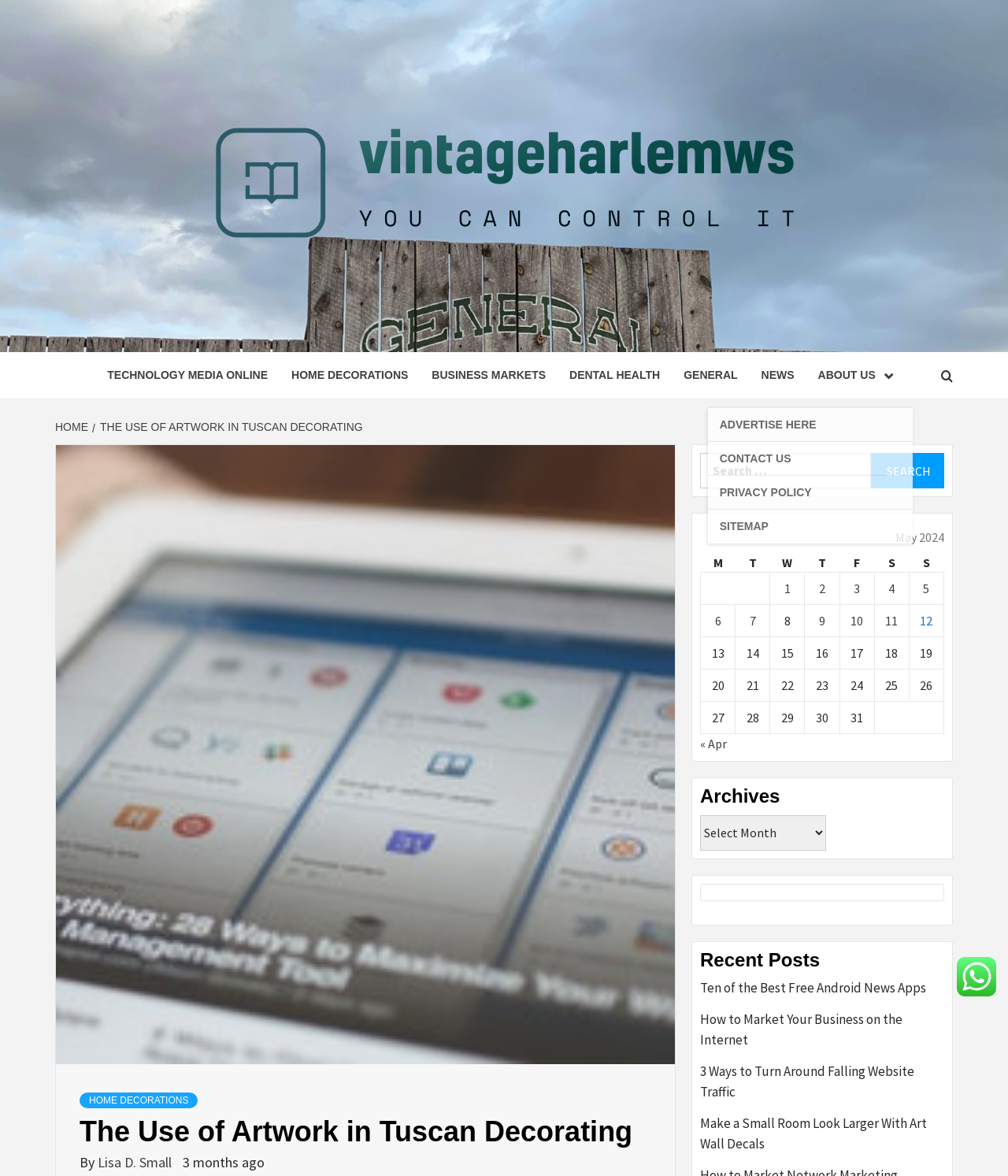Identify the bounding box coordinates of the specific part of the webpage to click to complete this instruction: "Go to the 'ABOUT US' page".

[0.8, 0.299, 0.905, 0.338]